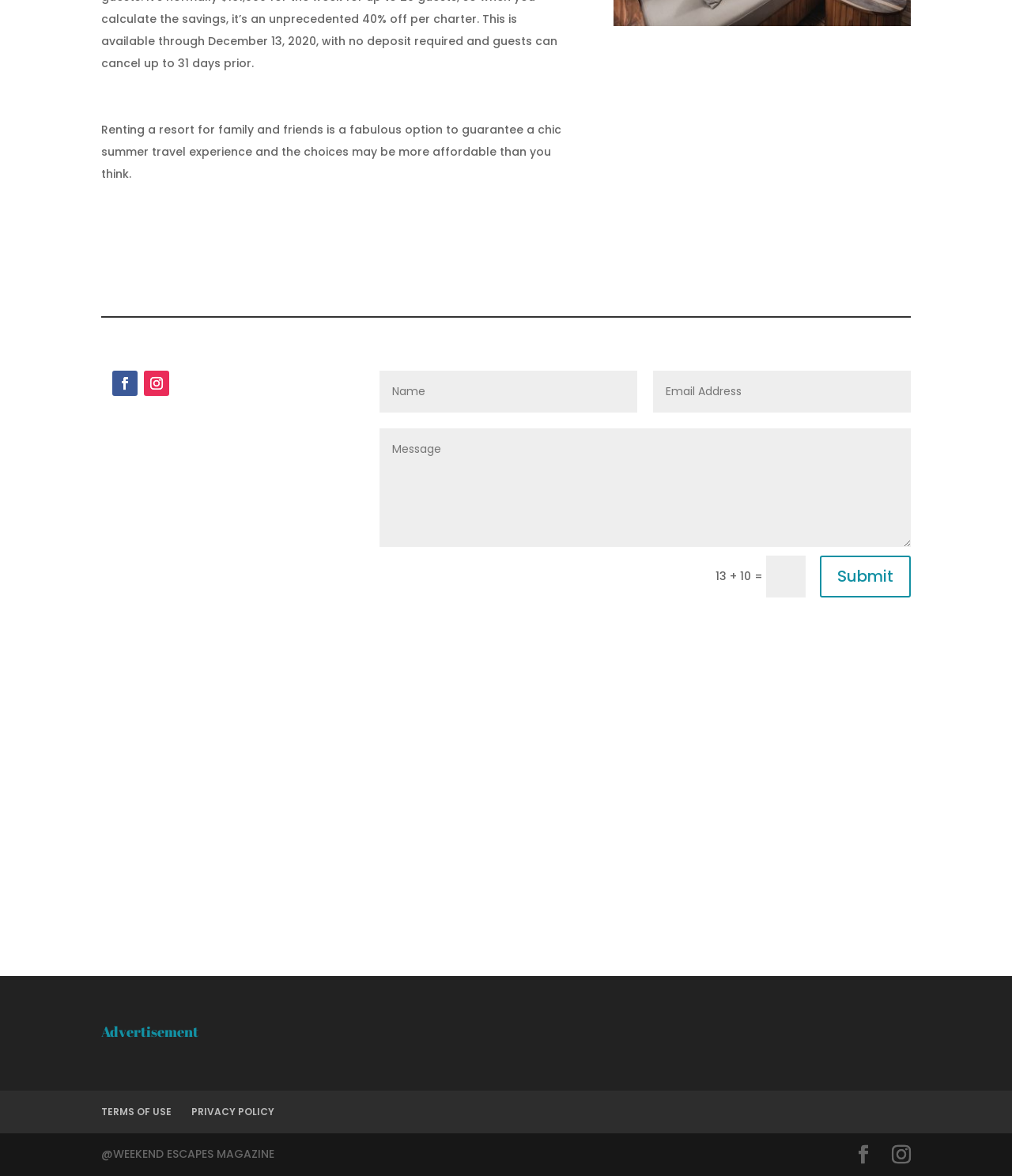How many textboxes are available in the CONTACT US section?
Please provide a single word or phrase answer based on the image.

3